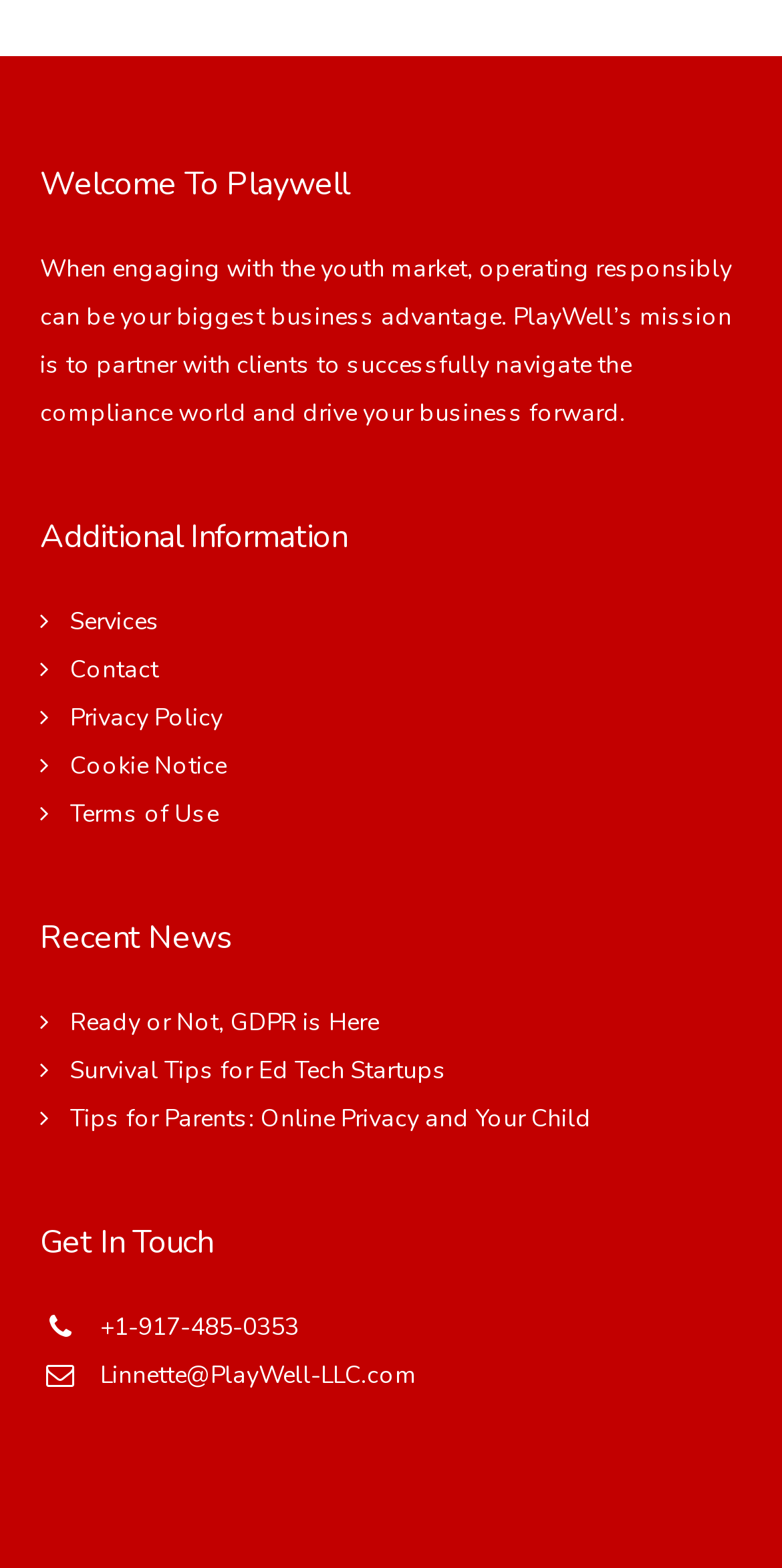Provide a brief response to the question below using one word or phrase:
How many main sections are on the webpage?

4